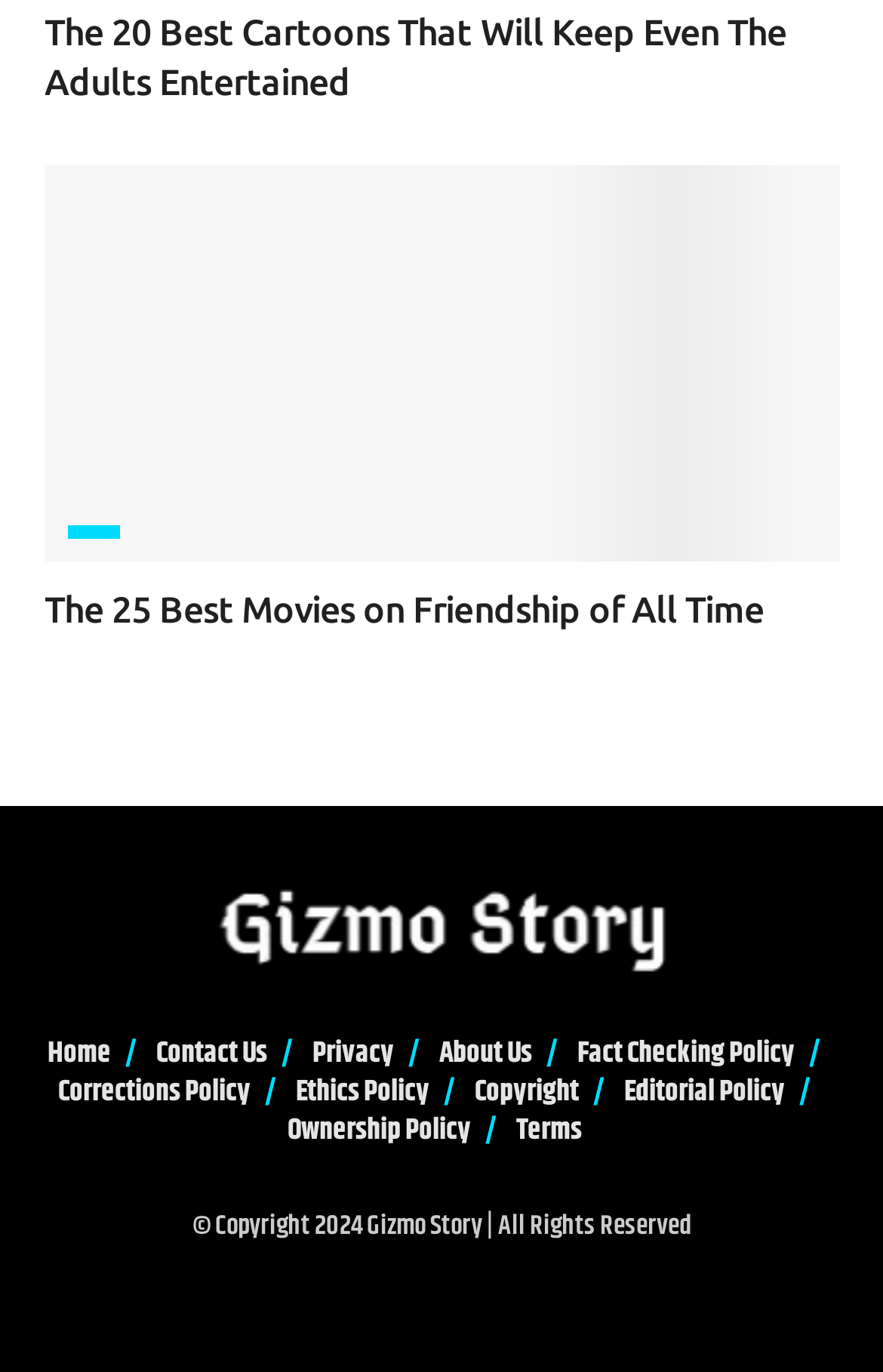Please identify the coordinates of the bounding box for the clickable region that will accomplish this instruction: "read the article about the 20 Best Cartoons".

[0.05, 0.005, 0.95, 0.079]